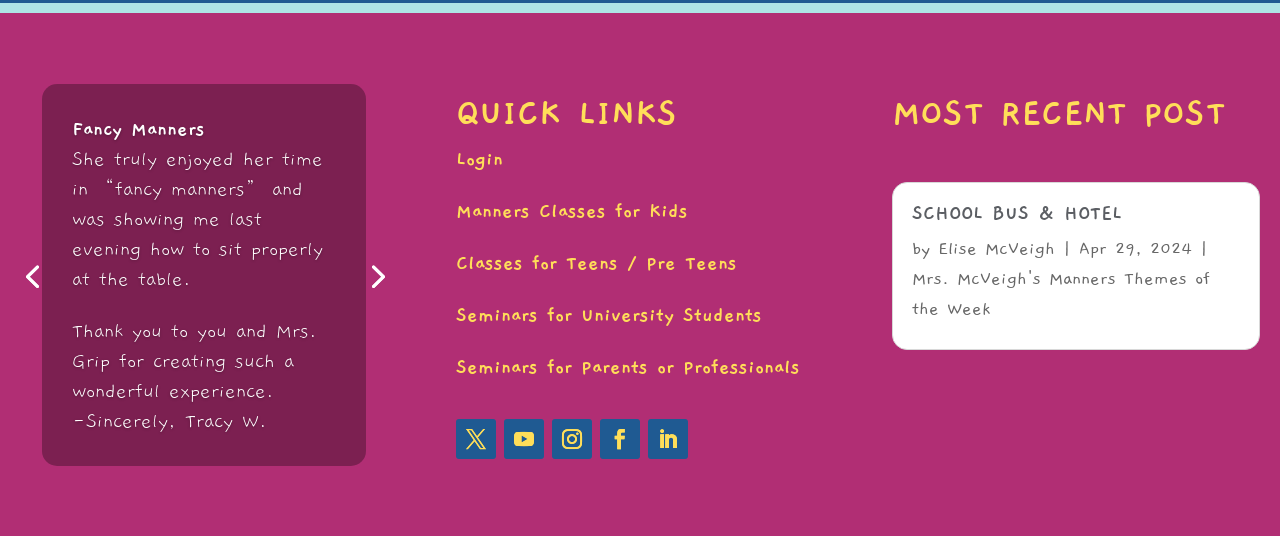Show the bounding box coordinates of the element that should be clicked to complete the task: "Read the 'MOST RECENT POST' section".

[0.697, 0.175, 0.984, 0.276]